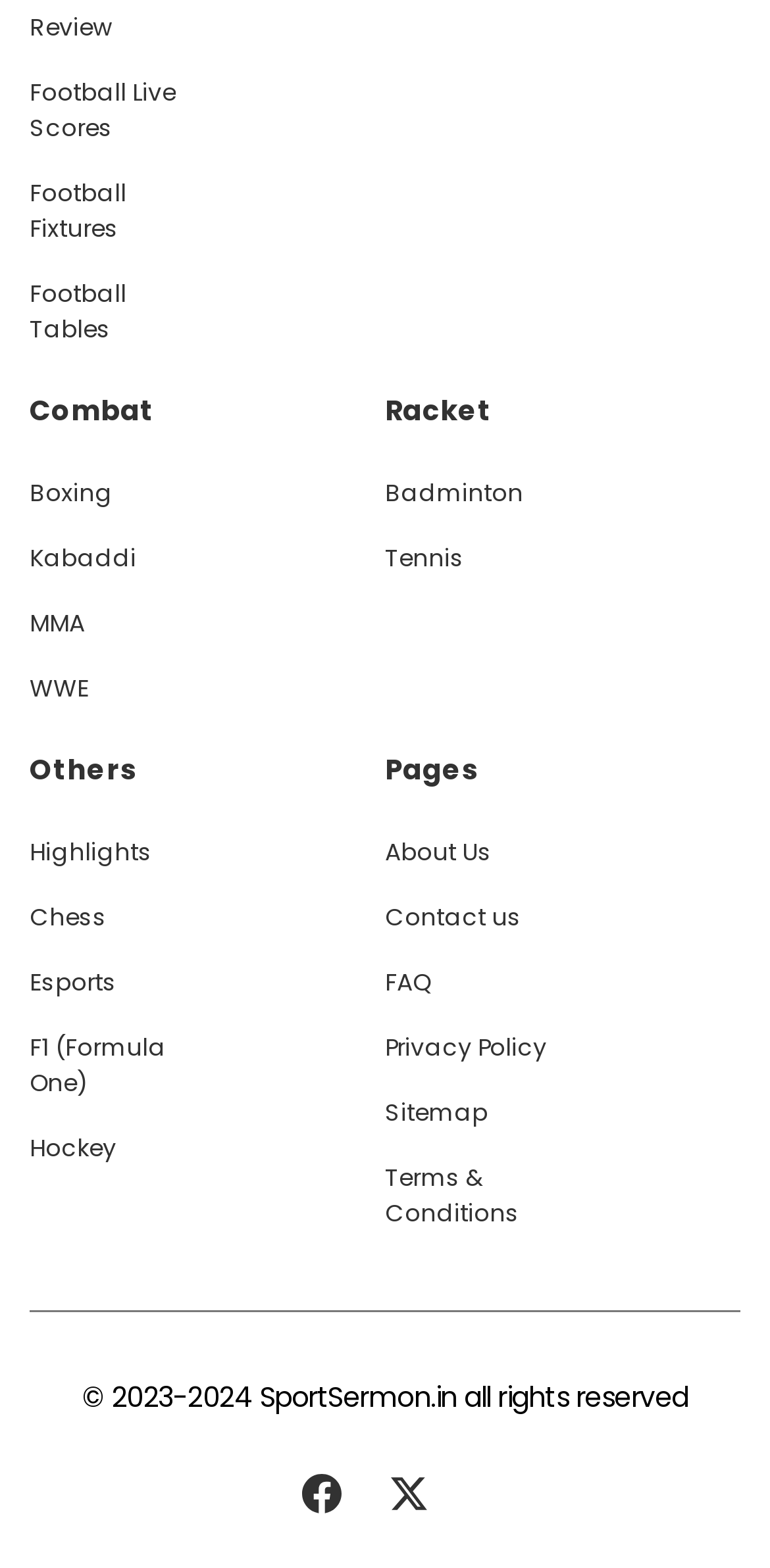What is the copyright information on the webpage?
Please give a detailed and elaborate answer to the question based on the image.

The webpage displays a copyright notice at the bottom, stating that all rights are reserved by SportSermon.in for the years 2023-2024.